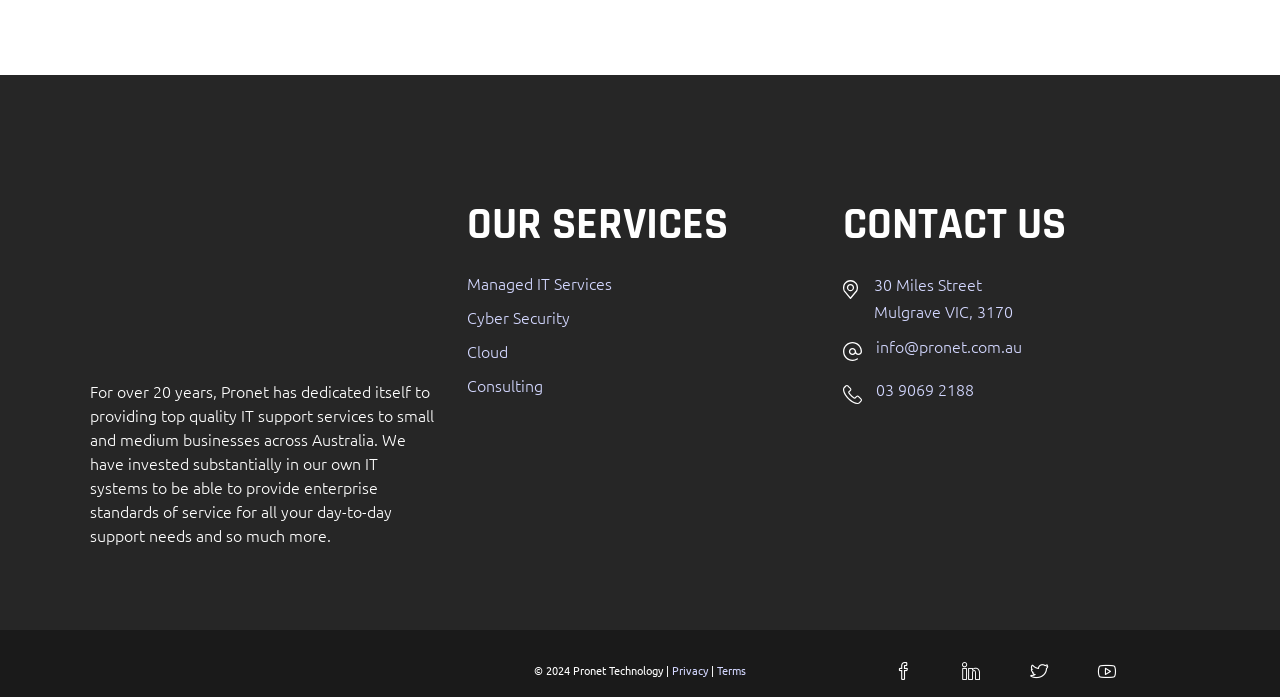Please specify the coordinates of the bounding box for the element that should be clicked to carry out this instruction: "Send an email to info@pronet.com.au". The coordinates must be four float numbers between 0 and 1, formatted as [left, top, right, bottom].

[0.685, 0.481, 0.799, 0.513]